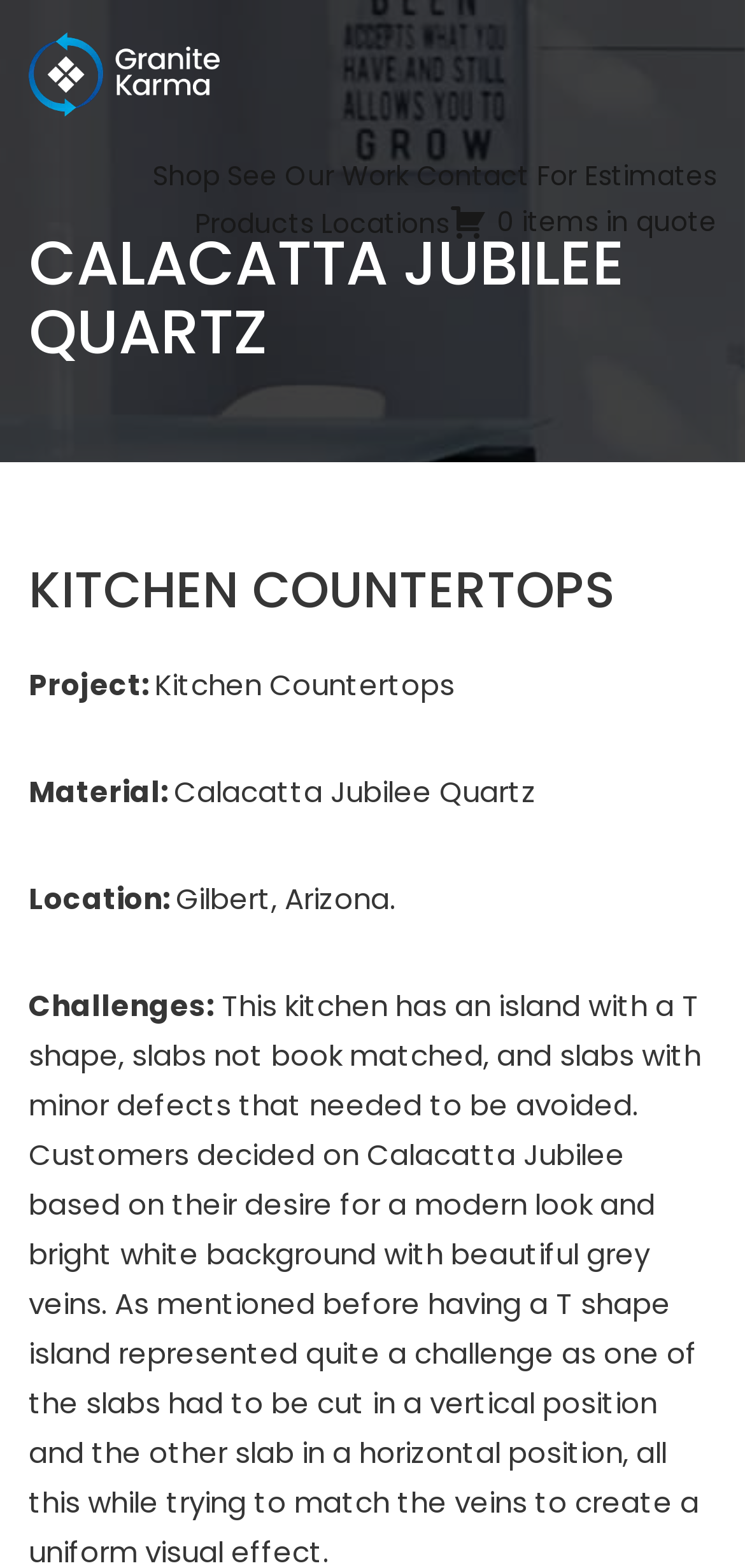Describe the webpage meticulously, covering all significant aspects.

The webpage appears to be a product page for Calacatta Jubilee Quartz, a type of kitchen countertop material. At the top of the page, there is a navigation menu with five links: "Shop", "See Our Work", "Contact", "For Estimates", and "Products", followed by a link to "Locations" and a quote icon with the text "0 items in quote".

Below the navigation menu, there is a large heading that reads "CALACATTA JUBILEE QUARTZ", taking up most of the width of the page. Further down, there is another heading that reads "KITCHEN COUNTERTOPS".

The main content of the page is organized into sections, with labels and corresponding text. The first section has a label "Project:" and the text "Kitchen Countertops". The second section has a label "Material:" and the text "Calacatta Jubilee Quartz". The third section has a label "Location:" and the text "Gilbert, Arizona.". The fourth section has a label "Challenges:".

There are no images on the page. The overall layout is organized and easy to follow, with clear headings and concise text.